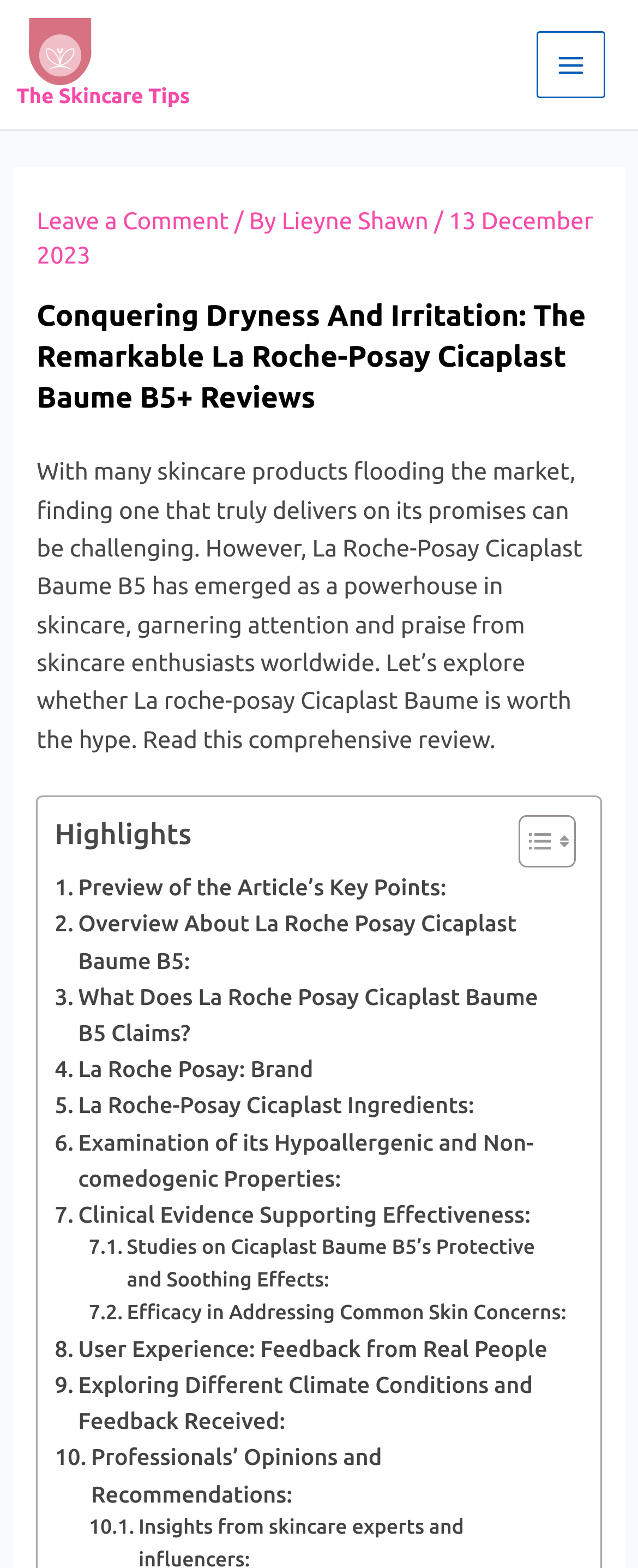What is the brand of the skincare product being reviewed?
Give a one-word or short-phrase answer derived from the screenshot.

La Roche Posay